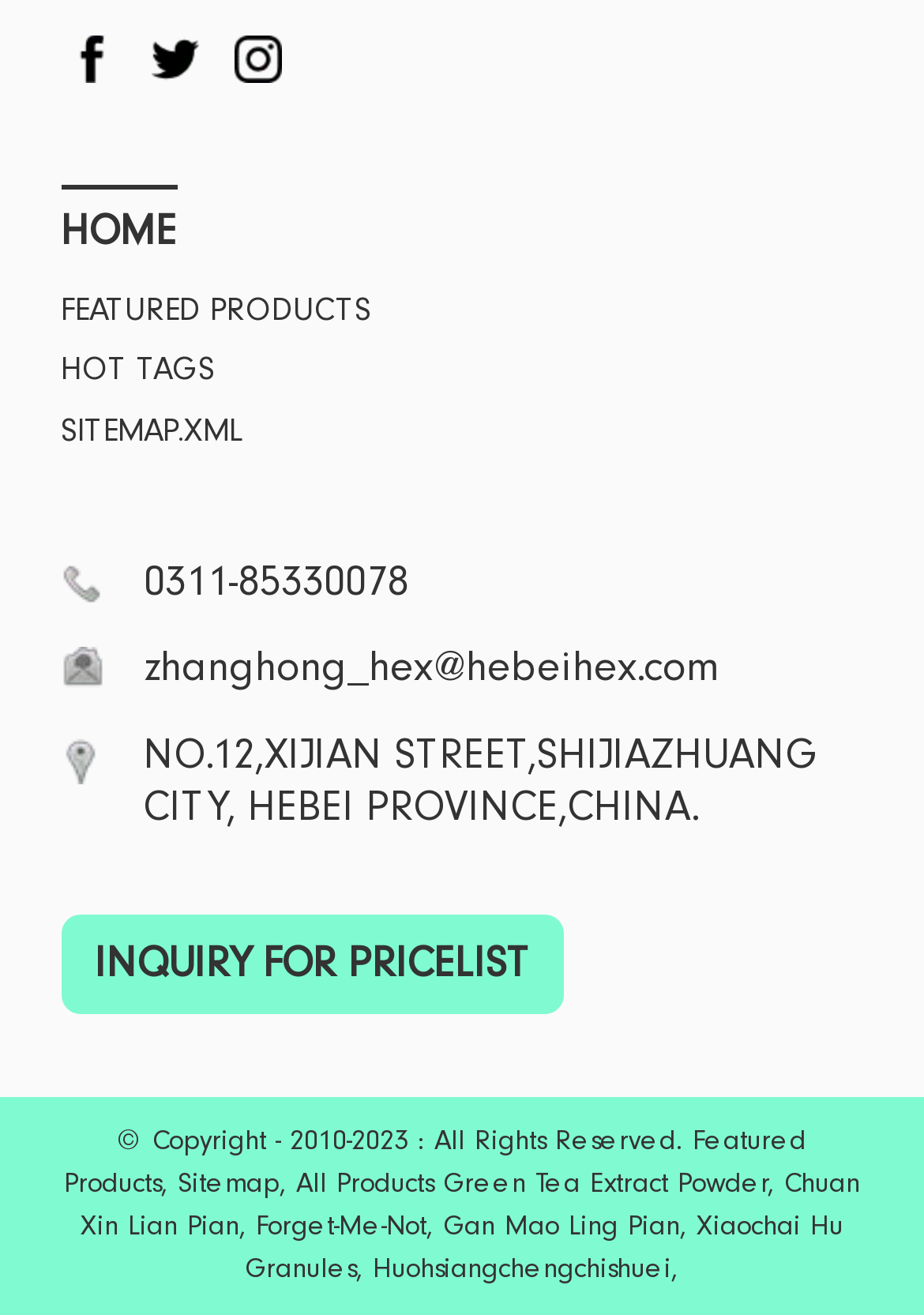Please determine the bounding box coordinates for the UI element described as: "Xiaochai Hu Granules".

[0.265, 0.92, 0.913, 0.976]